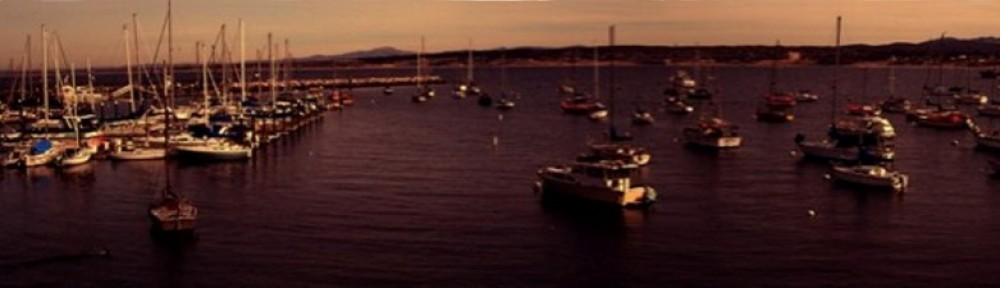What is reflected on the water's surface? Please answer the question using a single word or phrase based on the image.

Soft hues of orange and purple